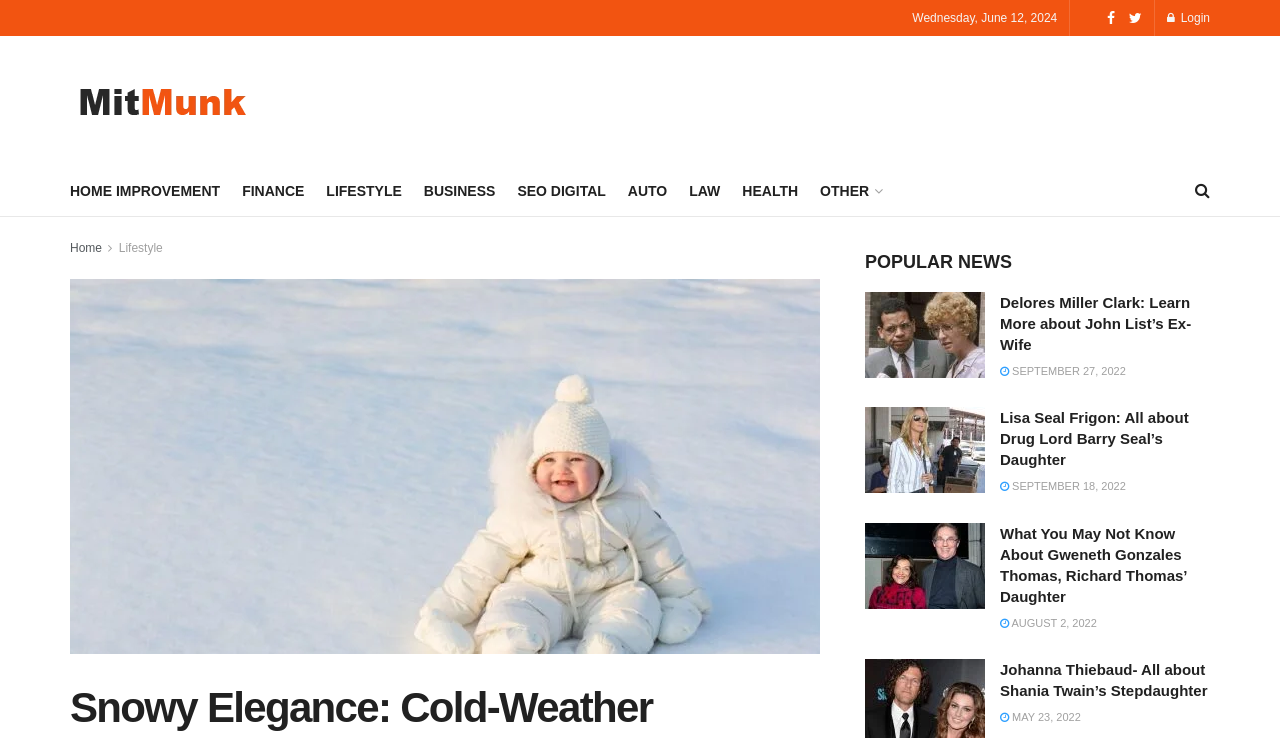Locate the bounding box coordinates of the clickable element to fulfill the following instruction: "Go to the 'LIFESTYLE' section". Provide the coordinates as four float numbers between 0 and 1 in the format [left, top, right, bottom].

[0.255, 0.24, 0.314, 0.278]